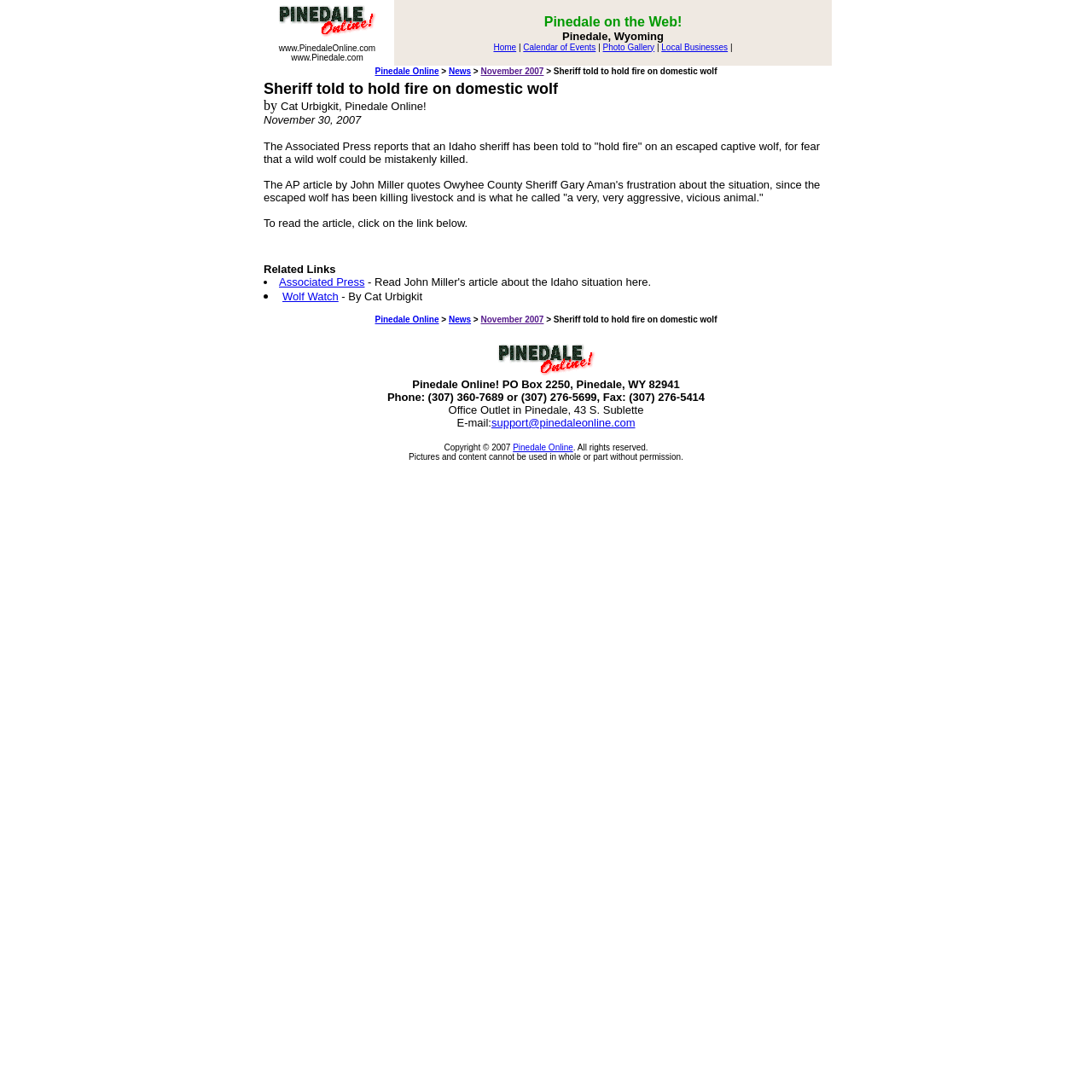Locate the bounding box coordinates of the UI element described by: "Calendar of Events". The bounding box coordinates should consist of four float numbers between 0 and 1, i.e., [left, top, right, bottom].

[0.479, 0.039, 0.546, 0.047]